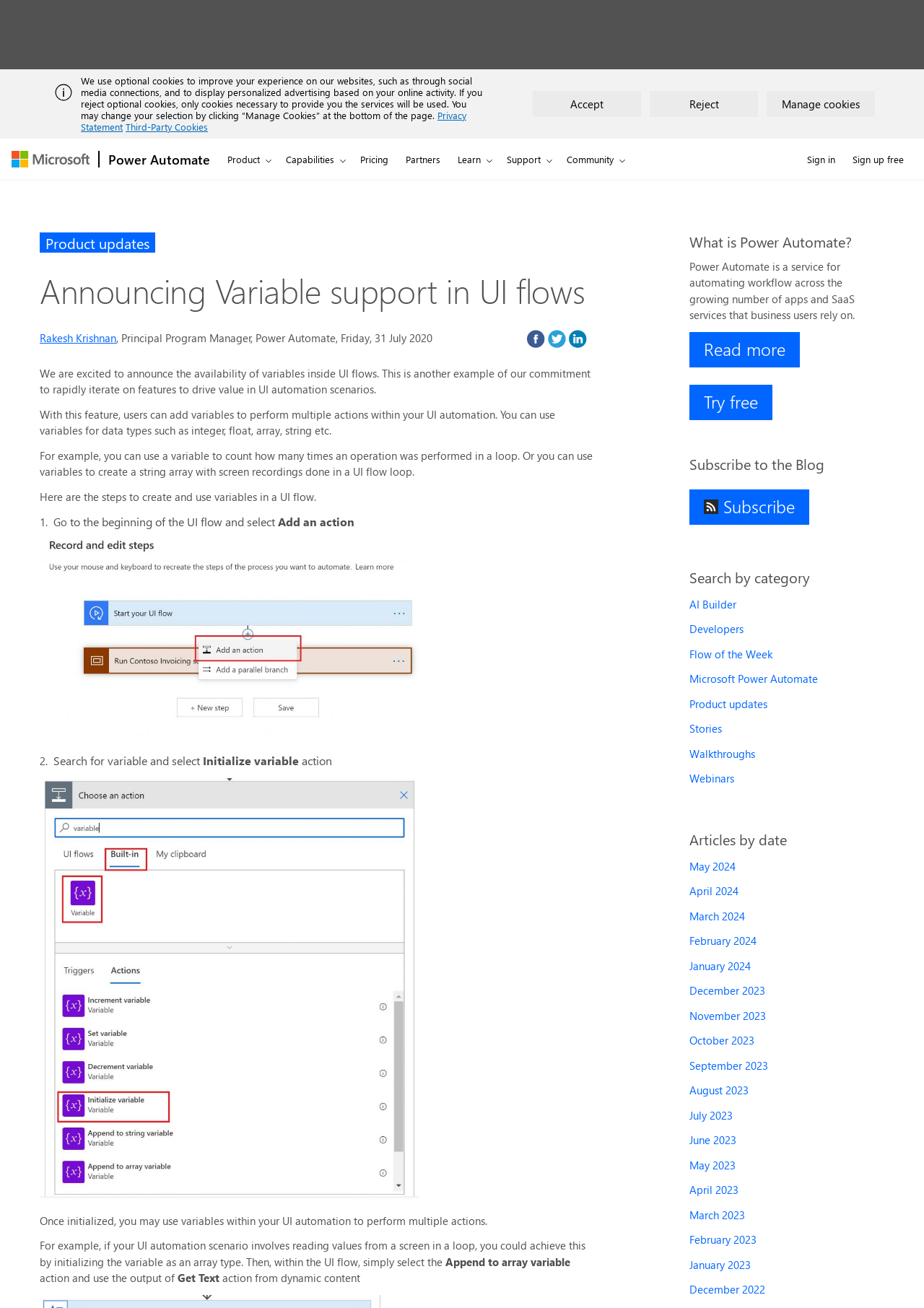Bounding box coordinates should be provided in the format (top-left x, top-left y, bottom-right x, bottom-right y) with all values between 0 and 1. Identify the bounding box for this UI element: Microsoft Power Automate

[0.746, 0.513, 0.885, 0.524]